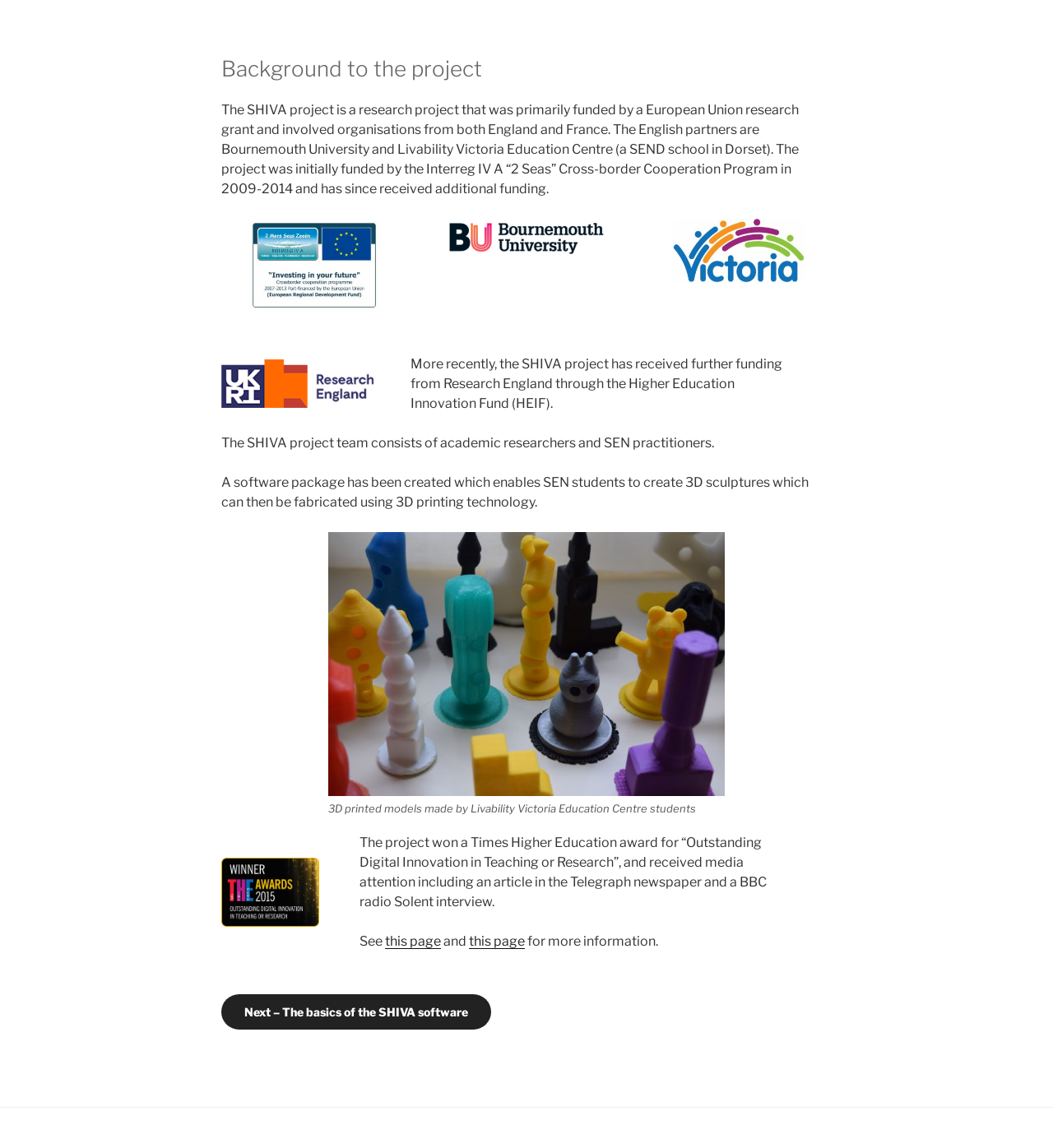What is the purpose of the software package created by the SHIVA project?
Answer the question with a single word or phrase, referring to the image.

Create 3D sculptures